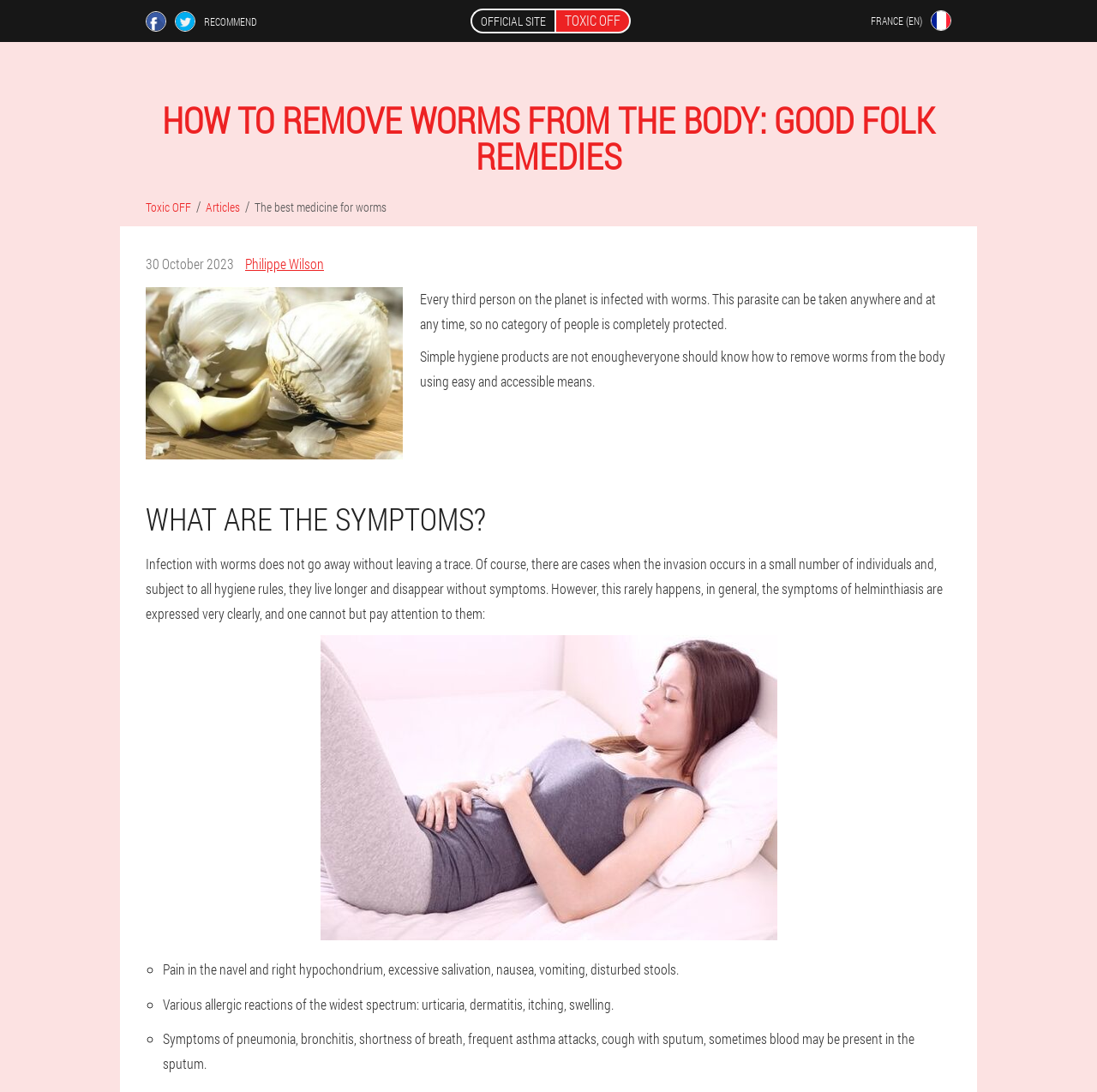Give a short answer to this question using one word or a phrase:
What is the main topic of this webpage?

Removing worms from the body